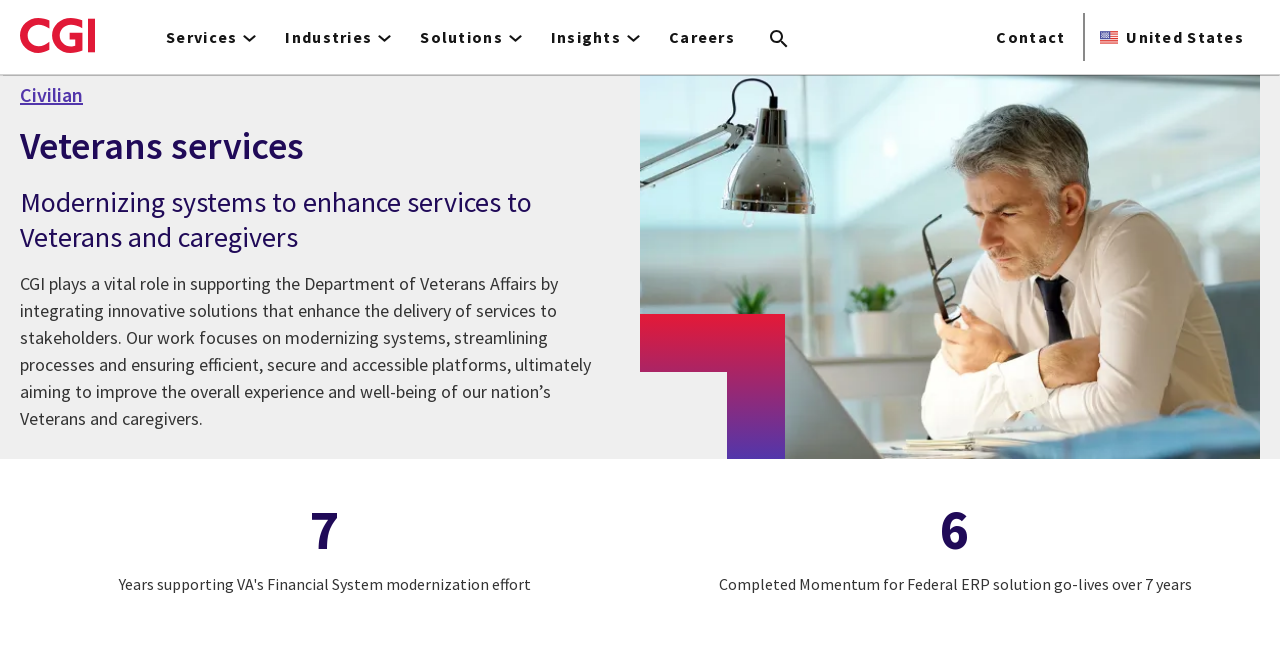Describe every aspect of the webpage in a detailed manner.

The webpage is about CGI's services for veterans, with a focus on modernizing systems to enhance services to veterans and caregivers. At the top, there is a banner with a "Skip to main content" link and the CGI official logo, which is an image. Below the banner, there is a main navigation menu with buttons for "Services", "Industries", "Solutions", "Insights", and a link to "Careers". 

To the right of the main navigation menu, there is a search button with a search CGI icon. Next to the search button, there is a secondary navigation menu with a button for "Contact" and a link to "United States". 

Below the navigation menus, there is a section with a heading "Veterans services" and a subheading "Modernizing systems to enhance services to Veterans and caregivers". This section also contains a paragraph of text describing CGI's role in supporting the Department of Veterans Affairs. 

On the right side of this section, there is an image related to veterans services, which takes up most of the width of the page. At the bottom of the image, there are three static text elements with numbers "7" and "6", and a text "Completed Momentum for Federal ERP solution go-lives over 7 years".